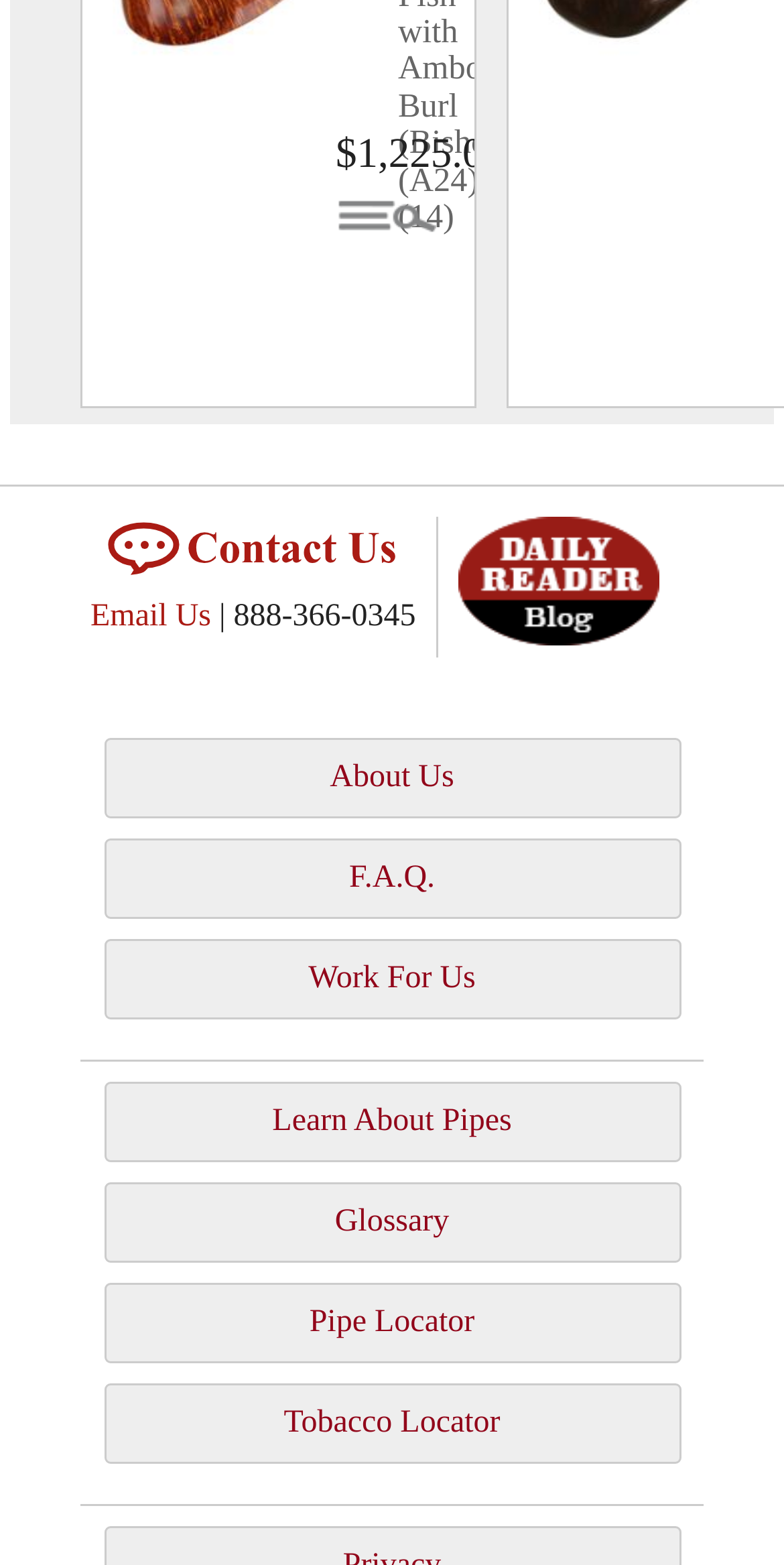What is the text on the 'More Information' link?
Please answer the question with a detailed and comprehensive explanation.

The text on the 'More Information' link is 'More Information', which is located next to the product price and has an associated image element.